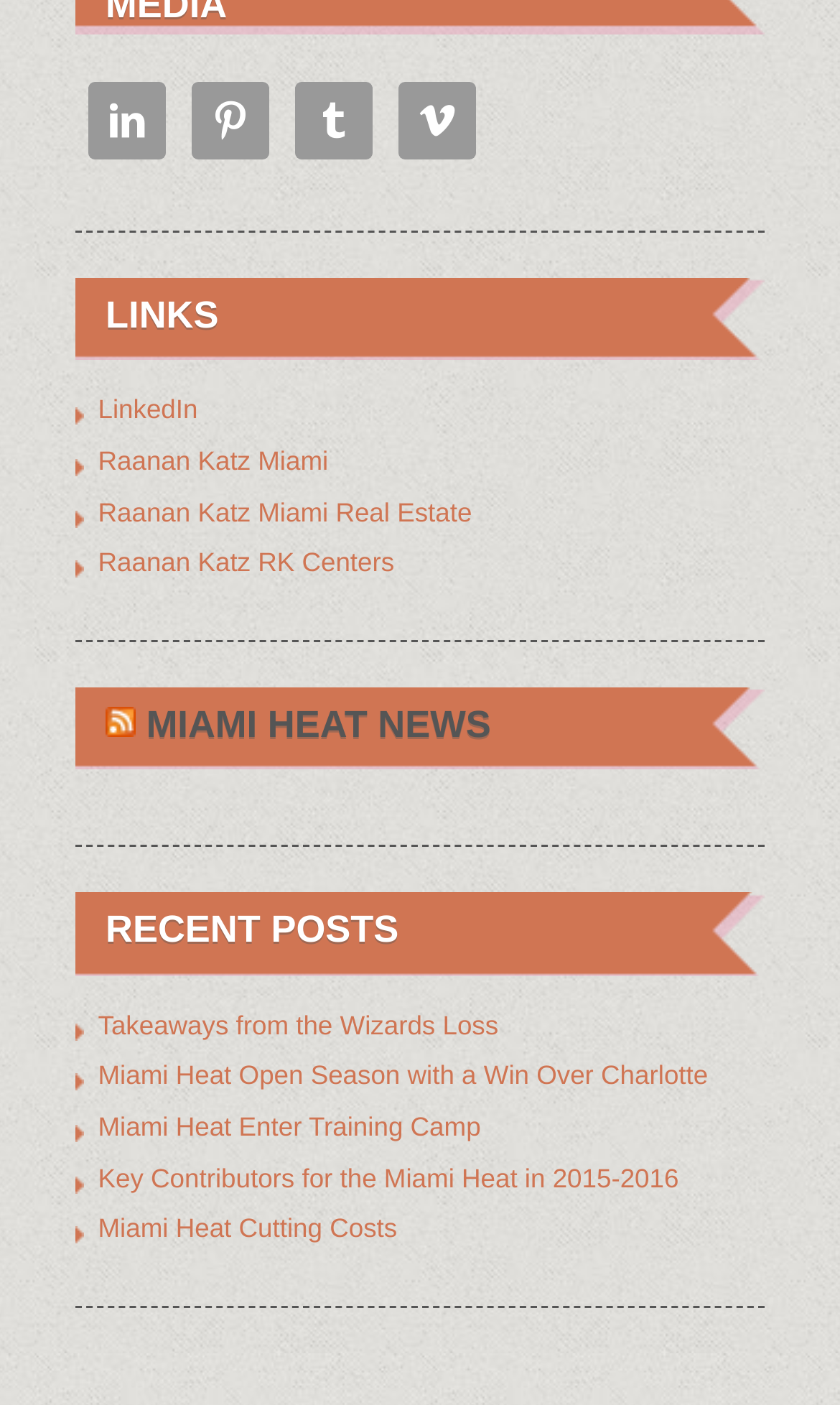Could you highlight the region that needs to be clicked to execute the instruction: "Click on LinkedIn"?

[0.117, 0.281, 0.235, 0.303]